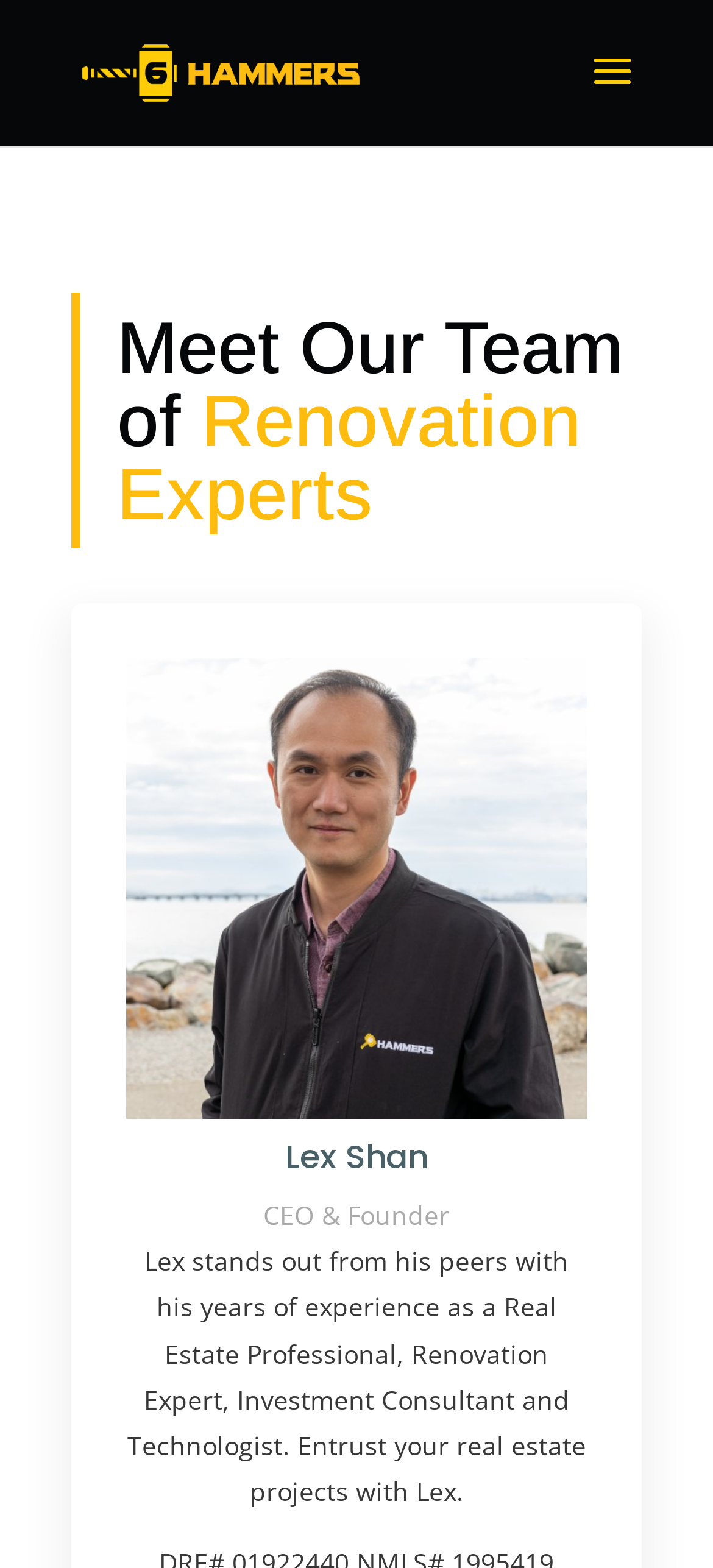Examine the image and give a thorough answer to the following question:
What is the purpose of the team page?

Based on the heading 'Meet Our Team of Renovation Experts' and the presence of a team member's image and description, I infer that the purpose of this page is to introduce the team to the visitors.